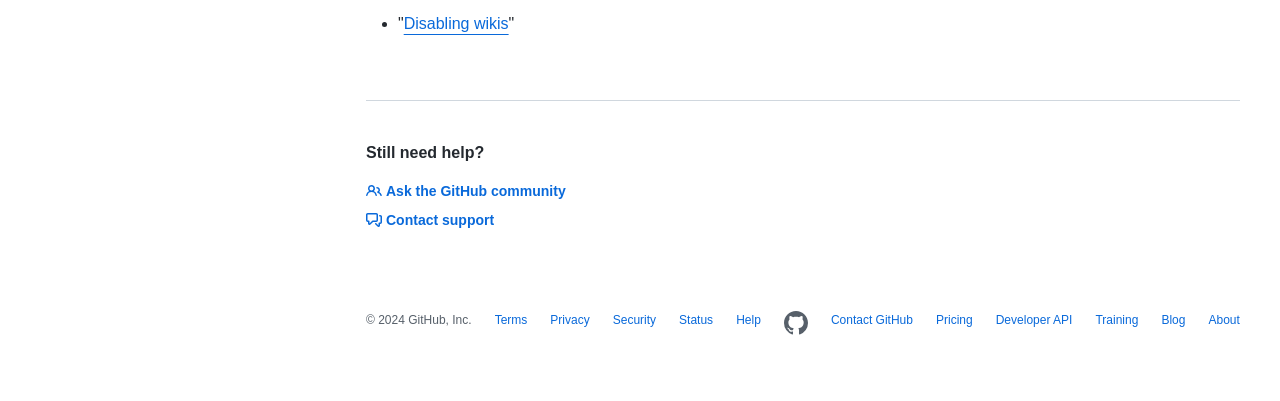Reply to the question with a brief word or phrase: What is the copyright year?

2024